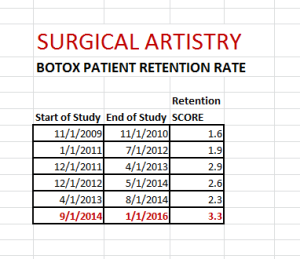Give a detailed account of the elements present in the image.

The image illustrates a table detailing the Botox patient retention rates at Surgical Artistry, showcasing data from various studies over the years. The table is organized into three columns: "Start of Study," "End of Study," and "Retention SCORE." Each row records a specific study period, with the retention scores displayed at the end. Notably, the final study period spans from September 1, 2014, to January 1, 2016, with a retention score of 3.3, indicating a significant improvement compared to previous years. This data provides valuable insight into the practice's ability to retain patients, reflecting their commitment to high-quality care and service in Botox treatments.